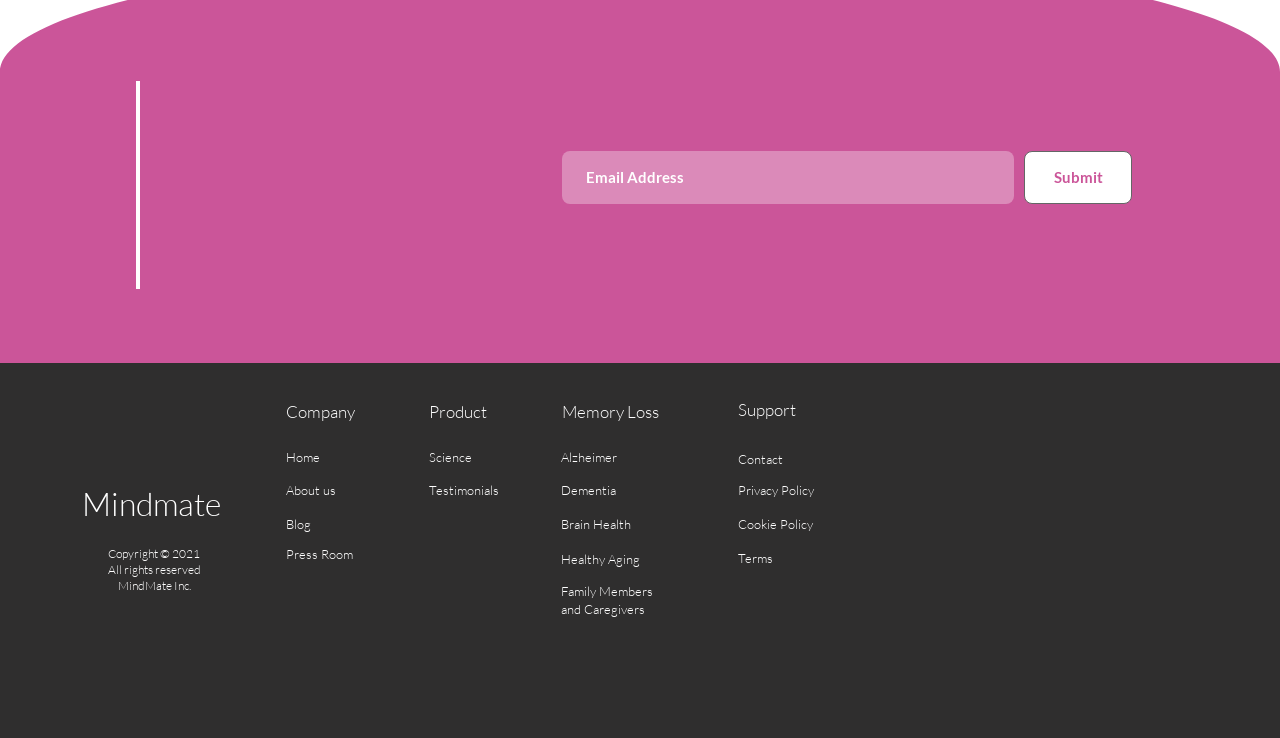Kindly determine the bounding box coordinates for the area that needs to be clicked to execute this instruction: "Learn about Alzheimer".

[0.438, 0.611, 0.482, 0.633]